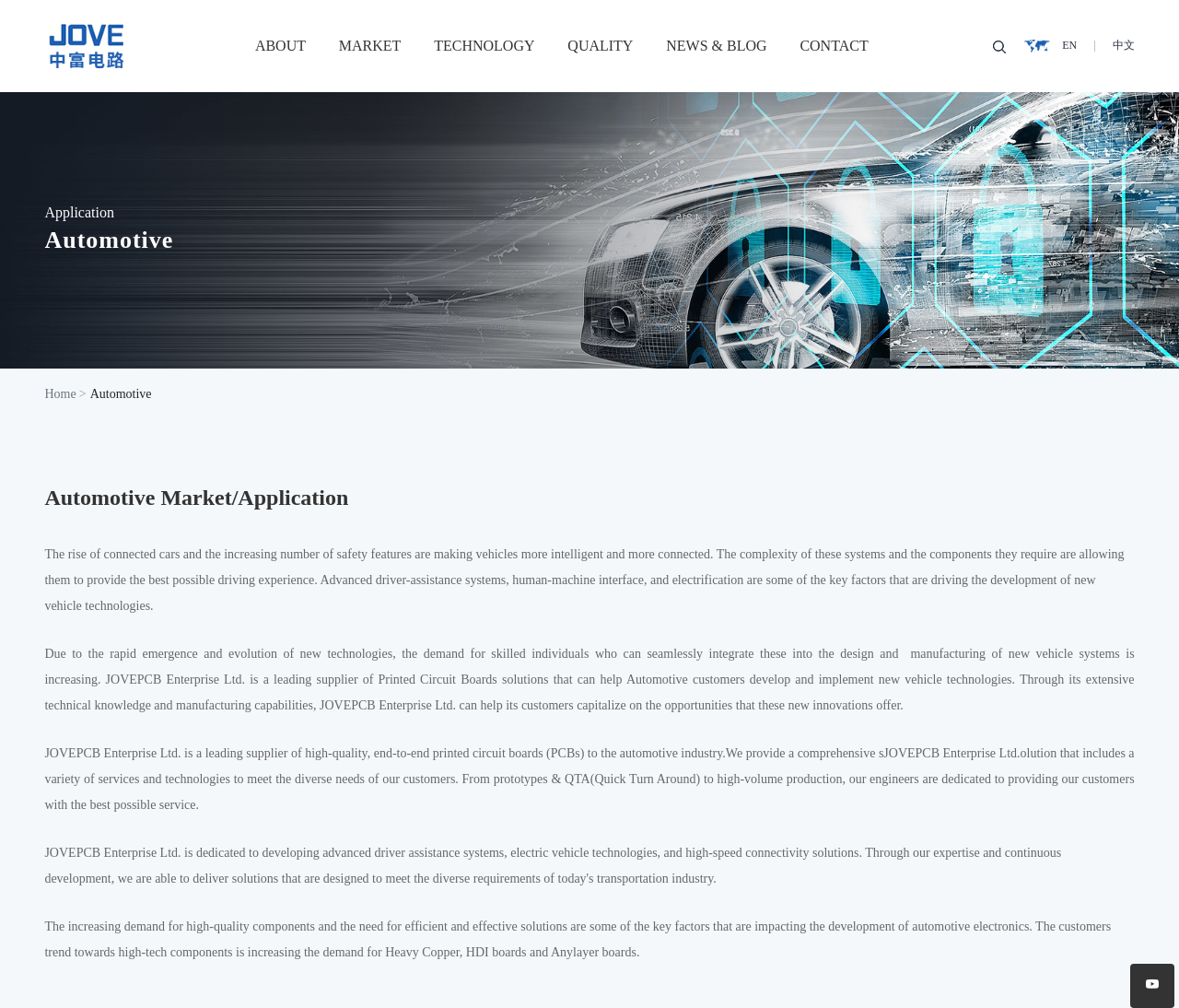Identify the bounding box coordinates of the clickable region to carry out the given instruction: "View NEWS & BLOG".

[0.551, 0.0, 0.664, 0.091]